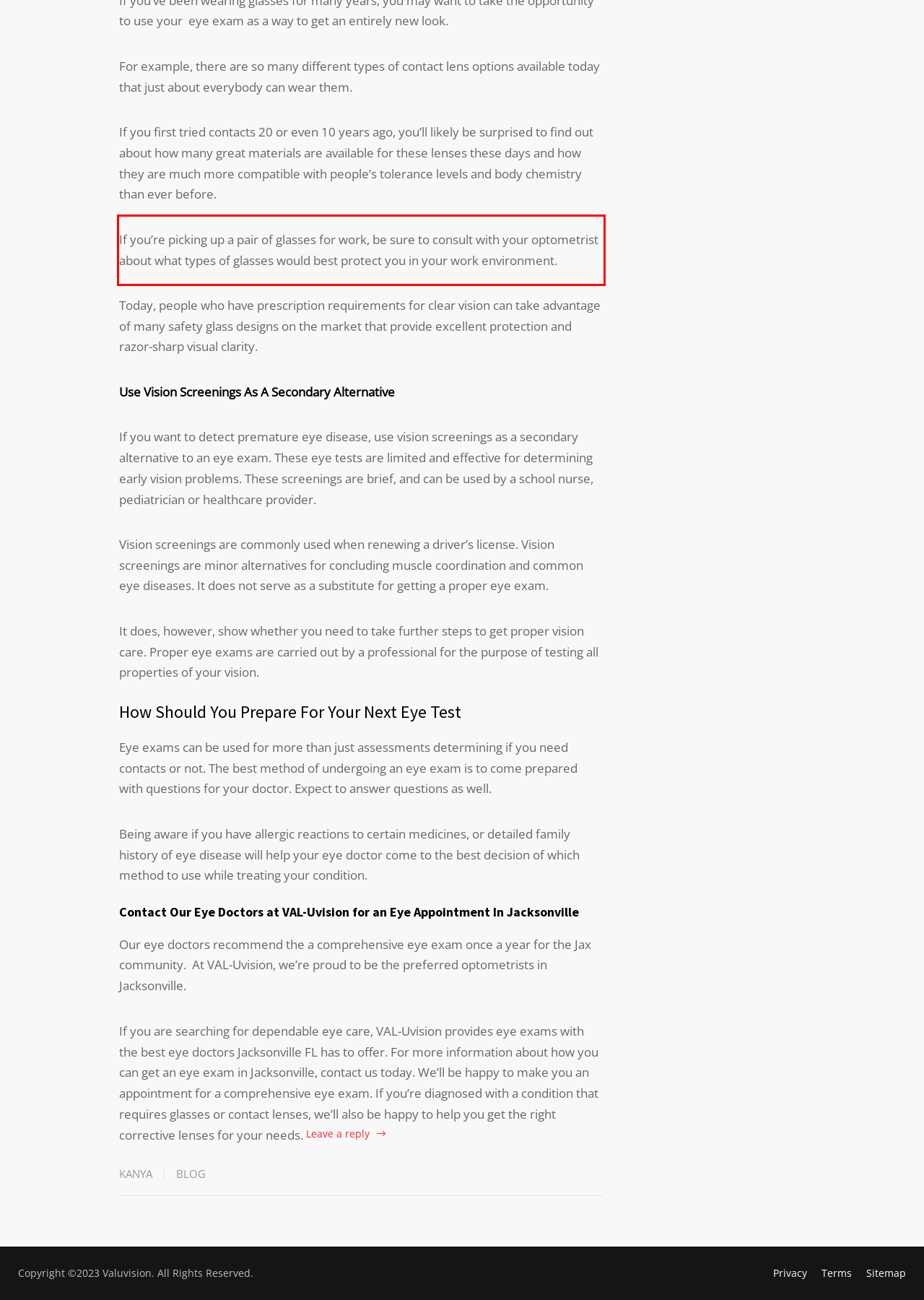There is a UI element on the webpage screenshot marked by a red bounding box. Extract and generate the text content from within this red box.

If you’re picking up a pair of glasses for work, be sure to consult with your optometrist about what types of glasses would best protect you in your work environment.